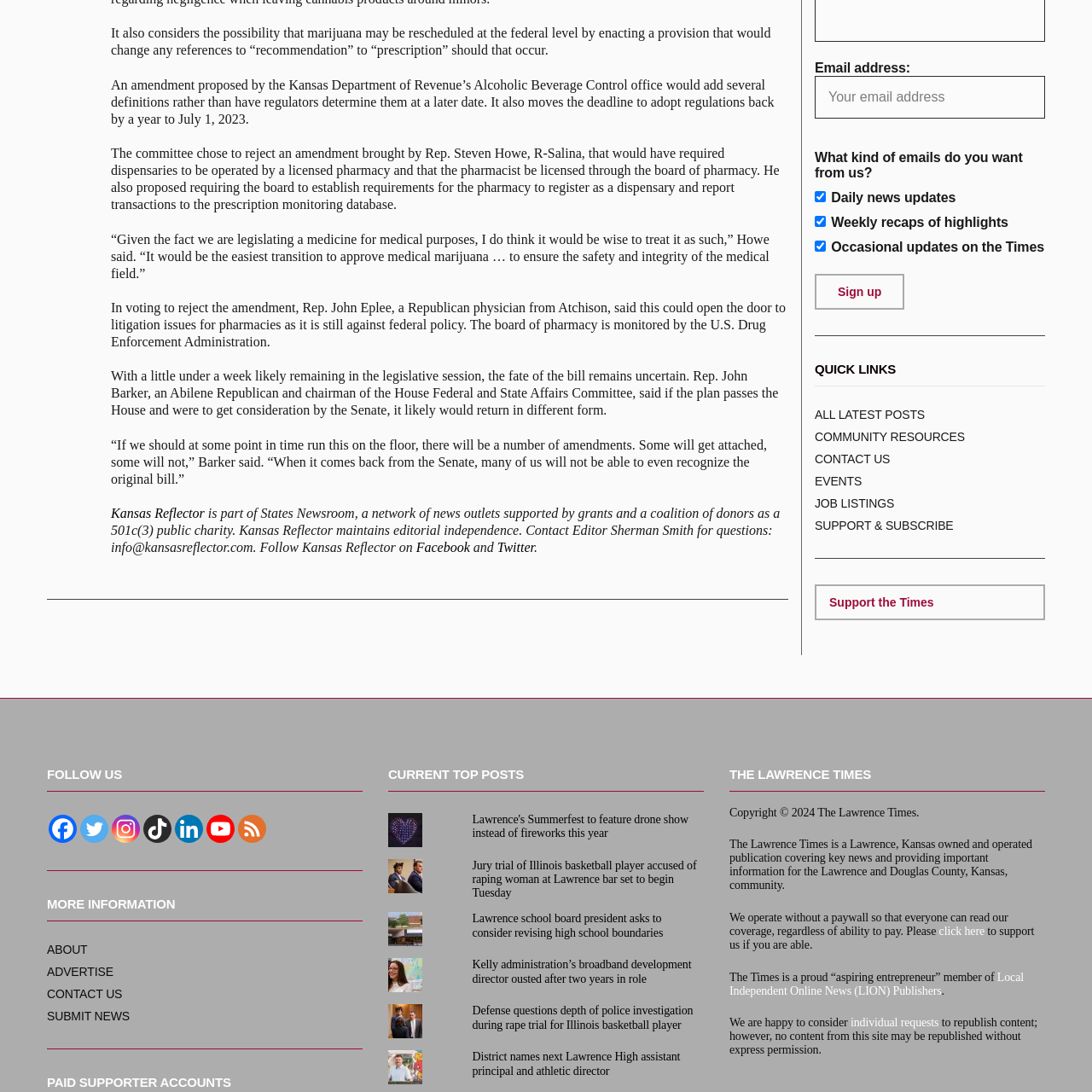Show the bounding box coordinates of the element that should be clicked to complete the task: "Support the Times".

[0.746, 0.535, 0.957, 0.568]